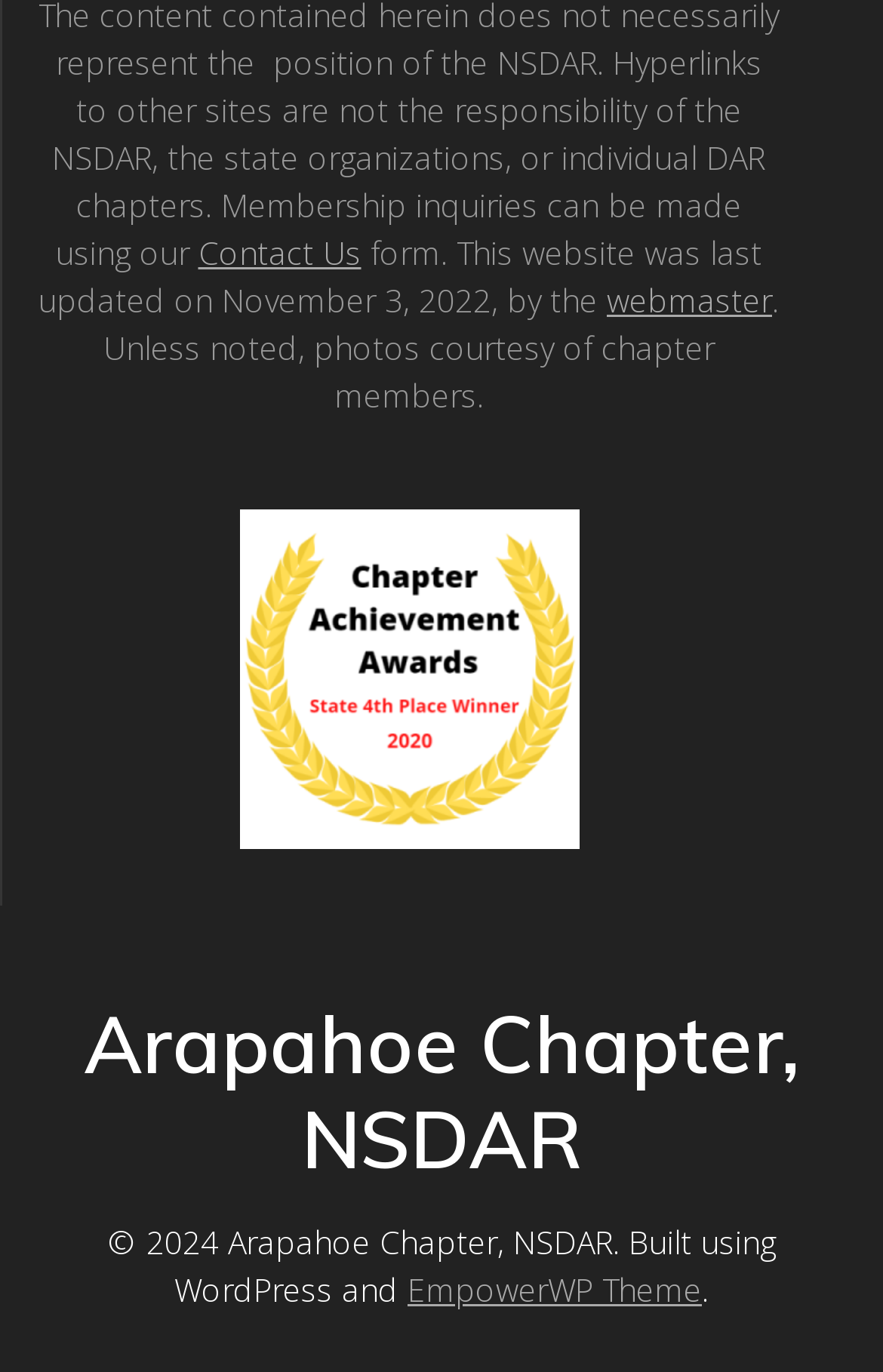Please analyze the image and give a detailed answer to the question:
Who is credited for the photos on the website?

I found the answer by reading the static text element which says 'Unless noted, photos courtesy of chapter members.'. This indicates that the photos on the website are courtesy of the chapter members.